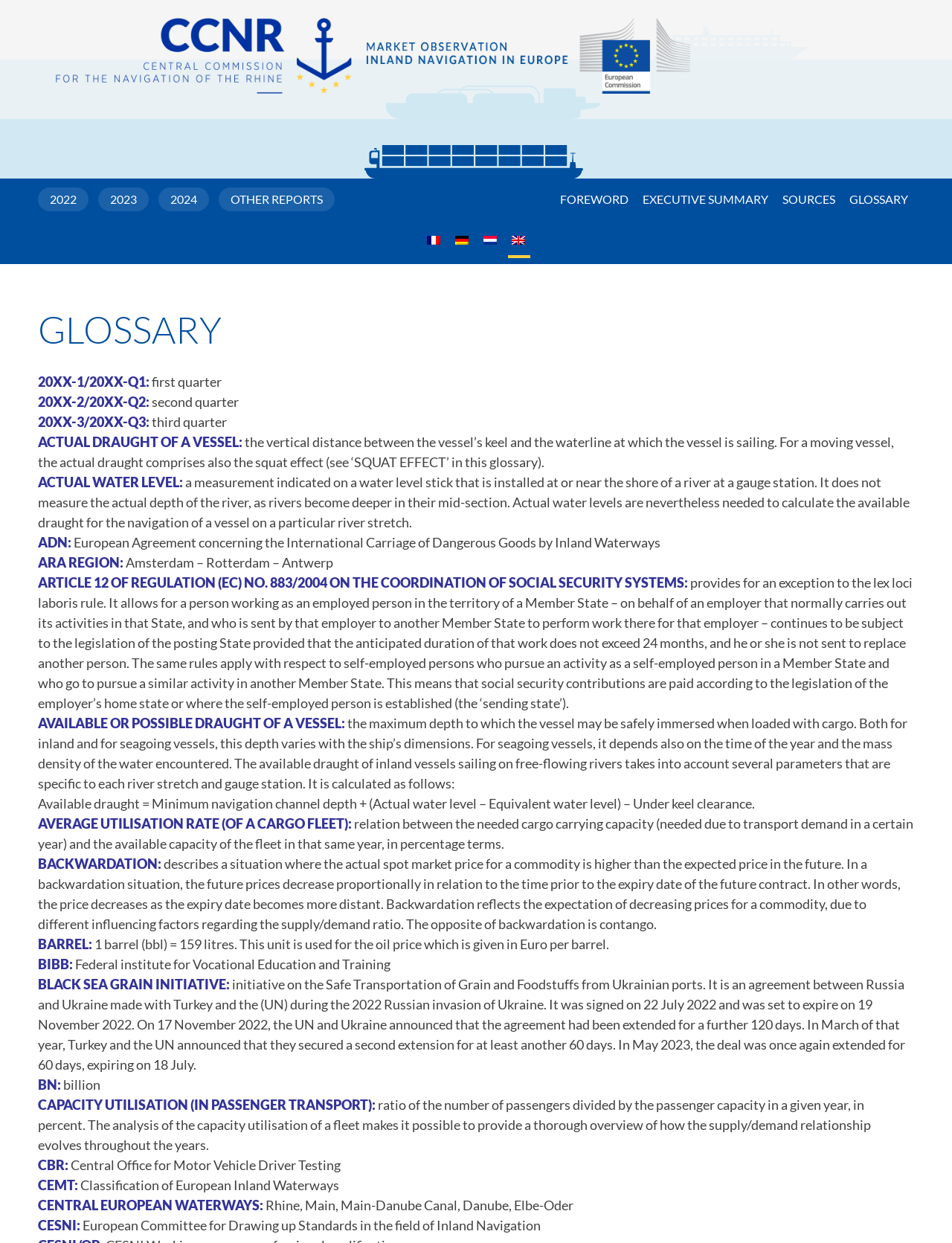From the screenshot, find the bounding box of the UI element matching this description: "alt="Dutch"". Supply the bounding box coordinates in the form [left, top, right, bottom], each a float between 0 and 1.

[0.5, 0.184, 0.53, 0.2]